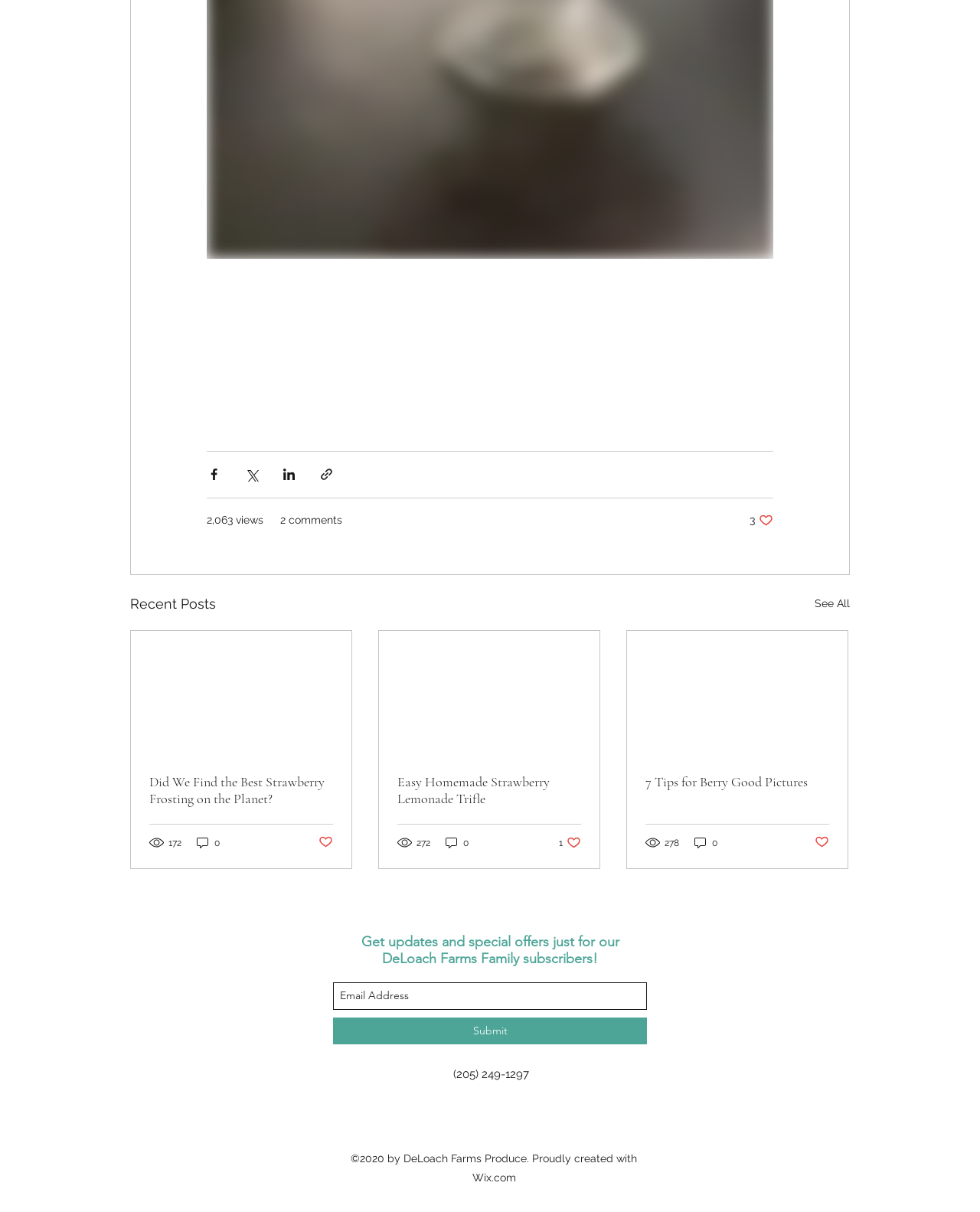What is the copyright information at the bottom of the page?
Kindly offer a comprehensive and detailed response to the question.

The copyright information at the bottom of the page states that the content is copyrighted by DeLoach Farms Produce in 2020, and was created using Wix.com.